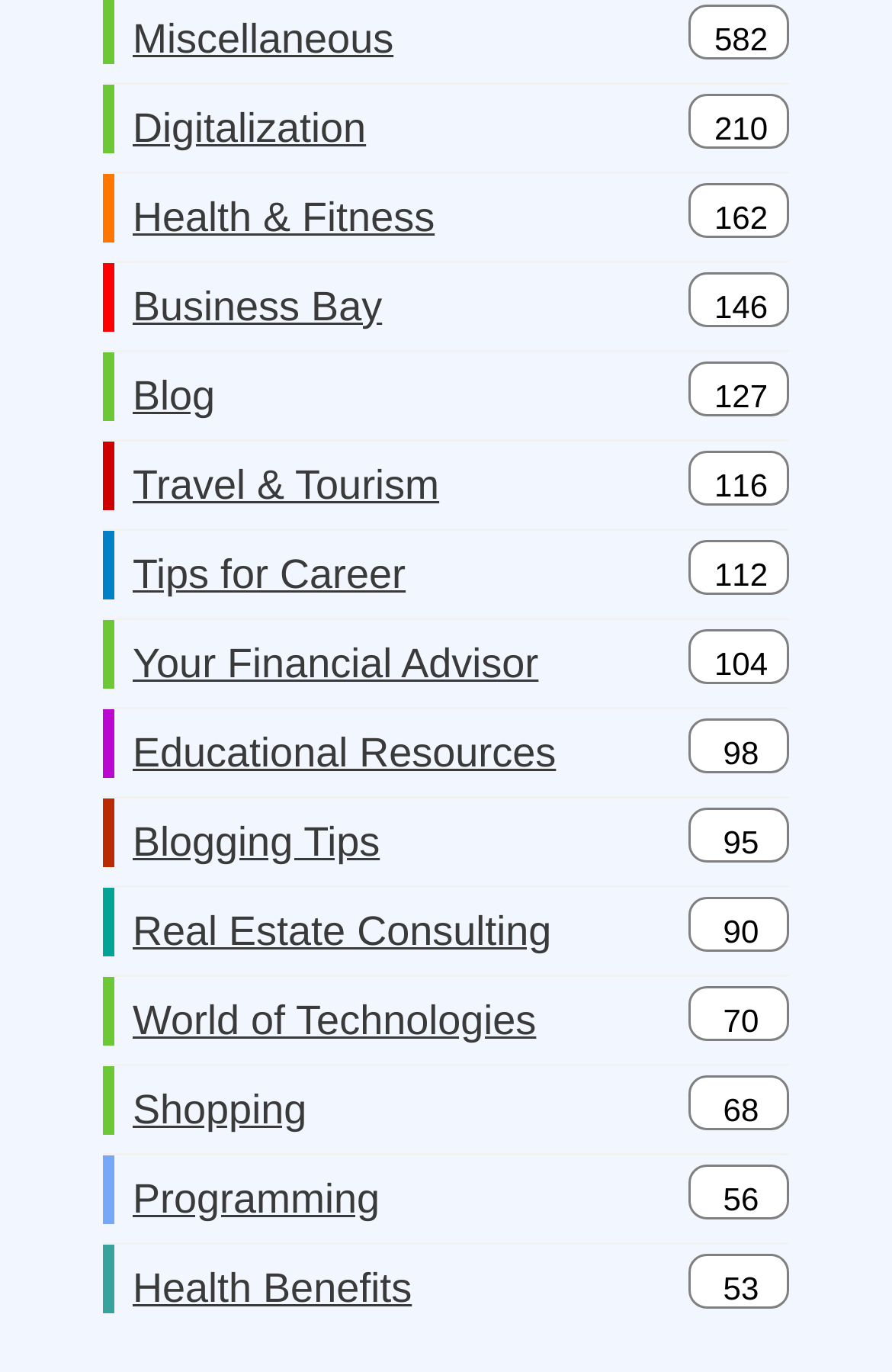Give a concise answer of one word or phrase to the question: 
How many links are there on the webpage?

20